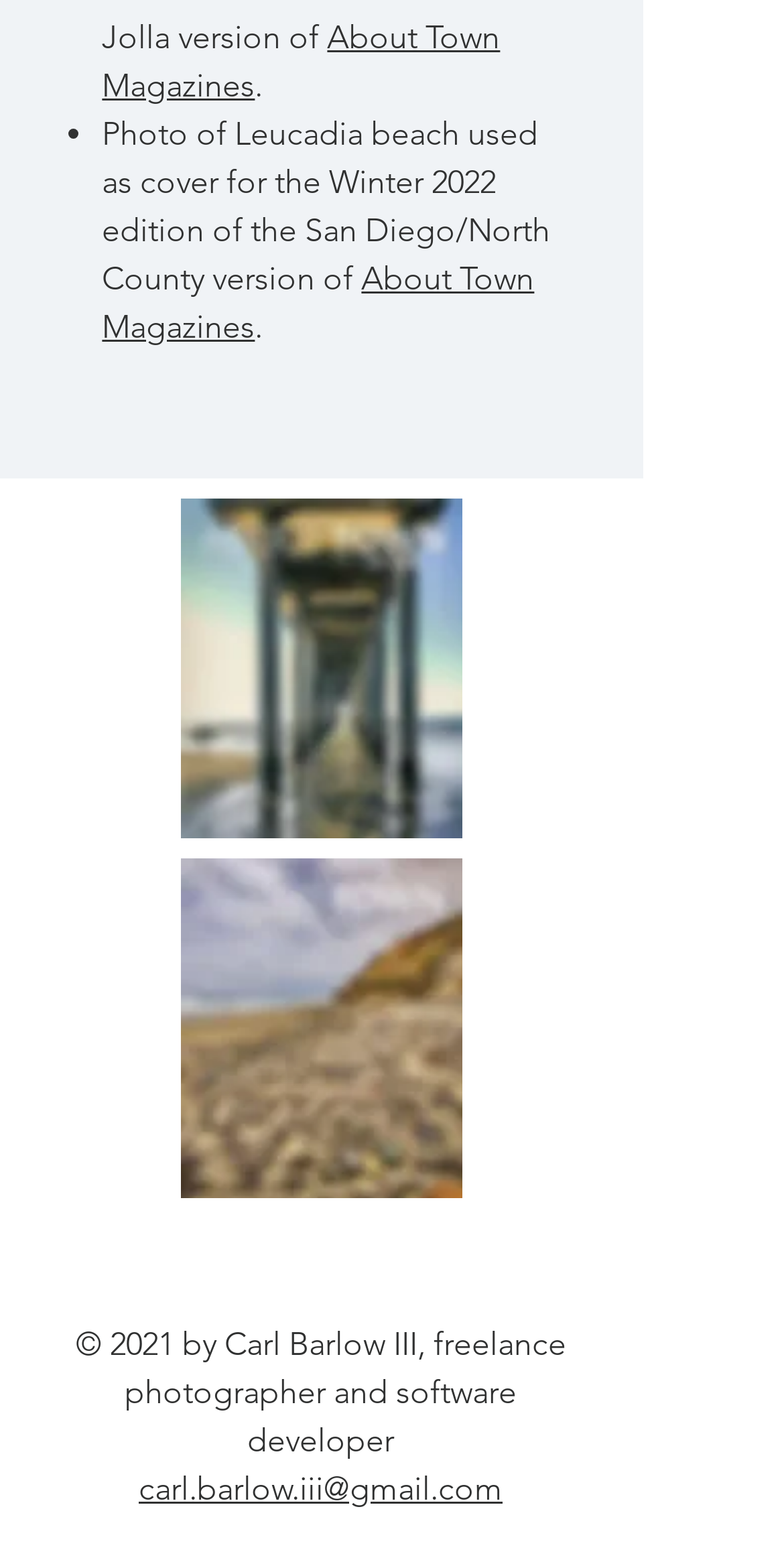Given the description of a UI element: "carl.barlow.iii@gmail.com", identify the bounding box coordinates of the matching element in the webpage screenshot.

[0.177, 0.938, 0.641, 0.963]